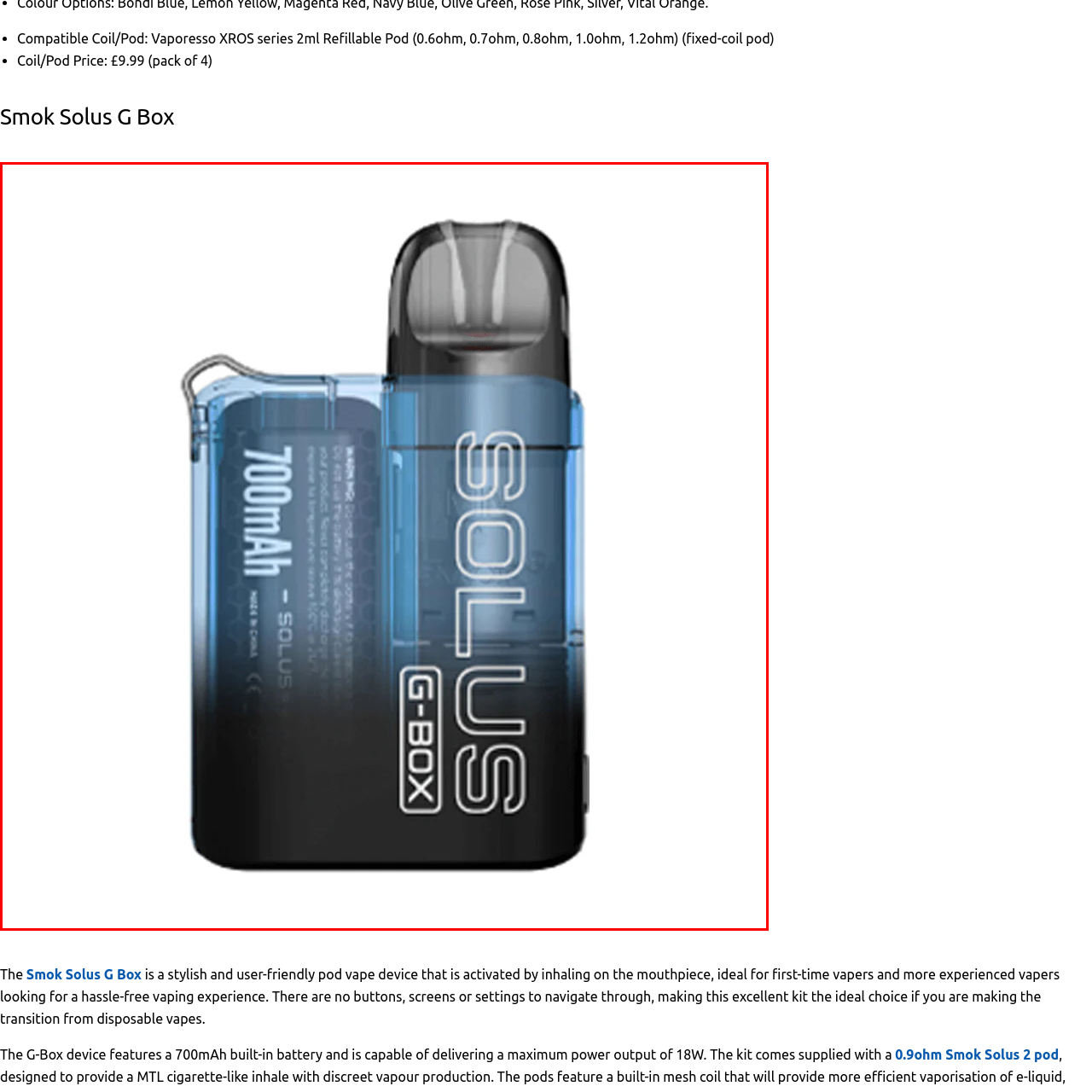Concentrate on the image area surrounded by the red border and answer the following question comprehensively: How does the vaping experience work?

The streamlined design of the device eliminates buttons and screens, allowing for an effortless vaping experience that is activated simply by inhaling through the mouthpiece, making it easy to use.